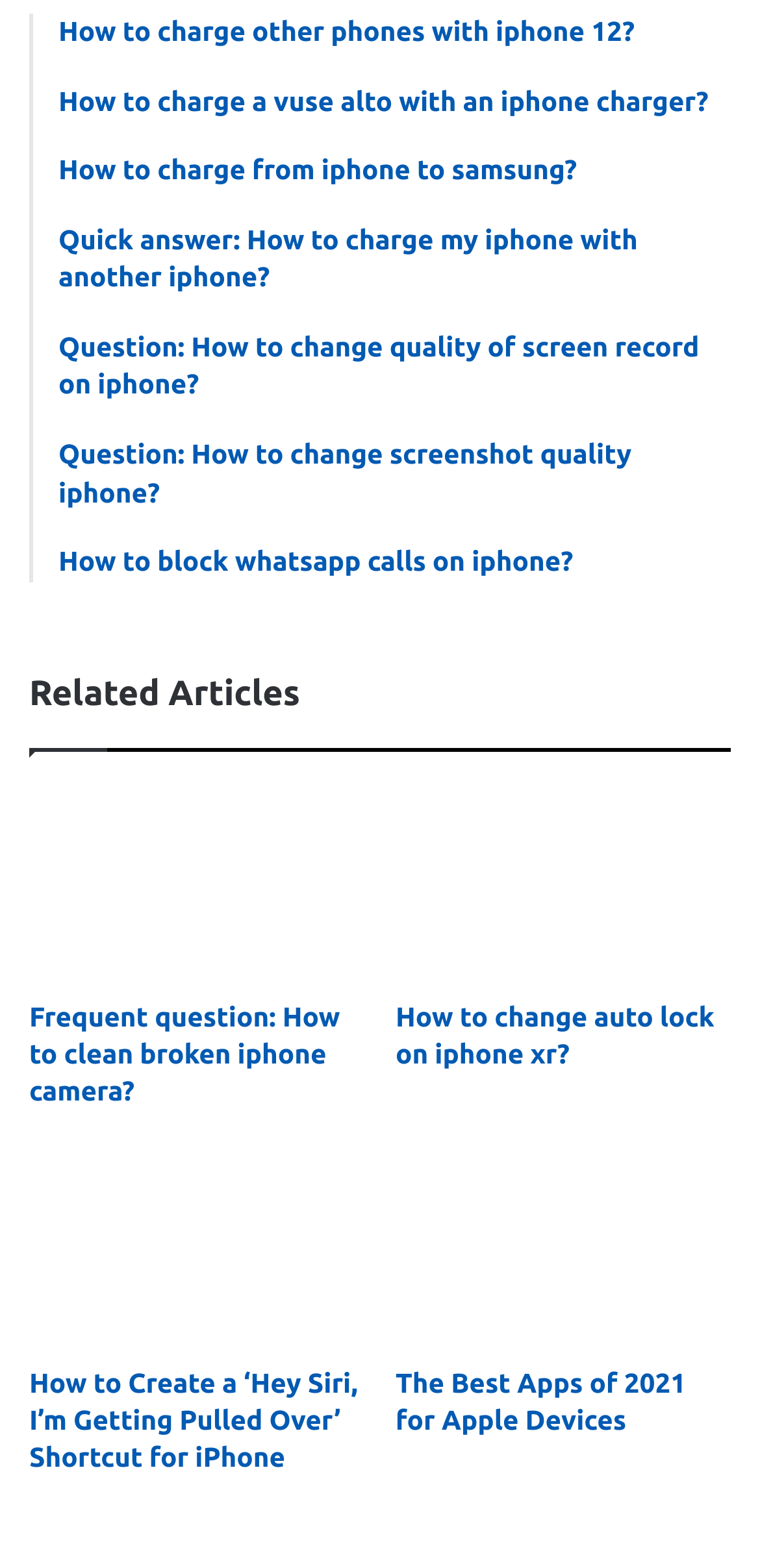Determine the bounding box coordinates for the clickable element to execute this instruction: "Read 'Related Articles'". Provide the coordinates as four float numbers between 0 and 1, i.e., [left, top, right, bottom].

[0.038, 0.427, 0.395, 0.458]